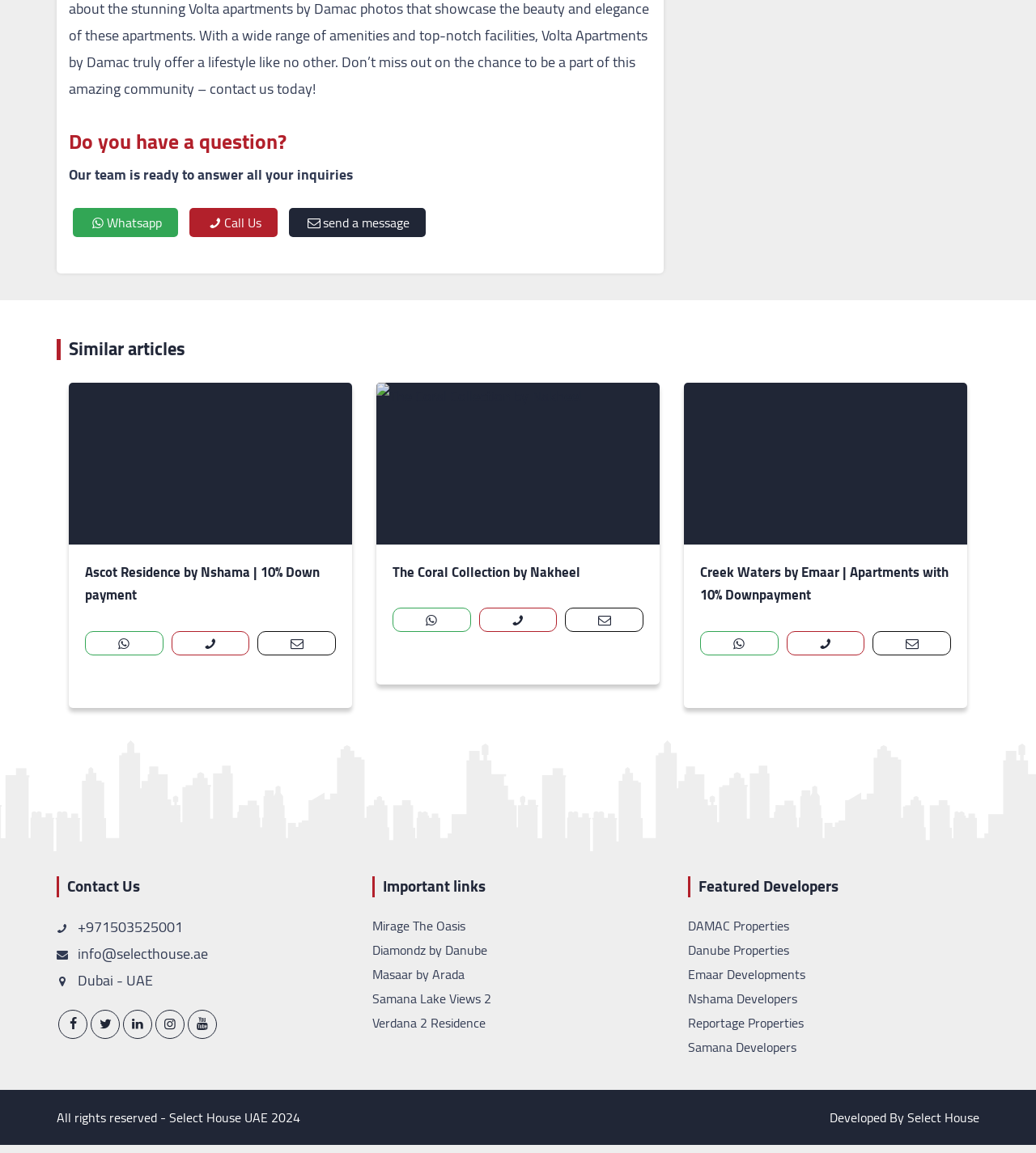What type of articles are featured on this webpage?
Please use the image to deliver a detailed and complete answer.

The webpage features articles about various real estate projects, including Ascot Residence by Nshama, The Coral Collection by Nakheel, and Creek Waters by Emaar. The articles are accompanied by images and provide information about the projects, suggesting that the webpage is focused on real estate.